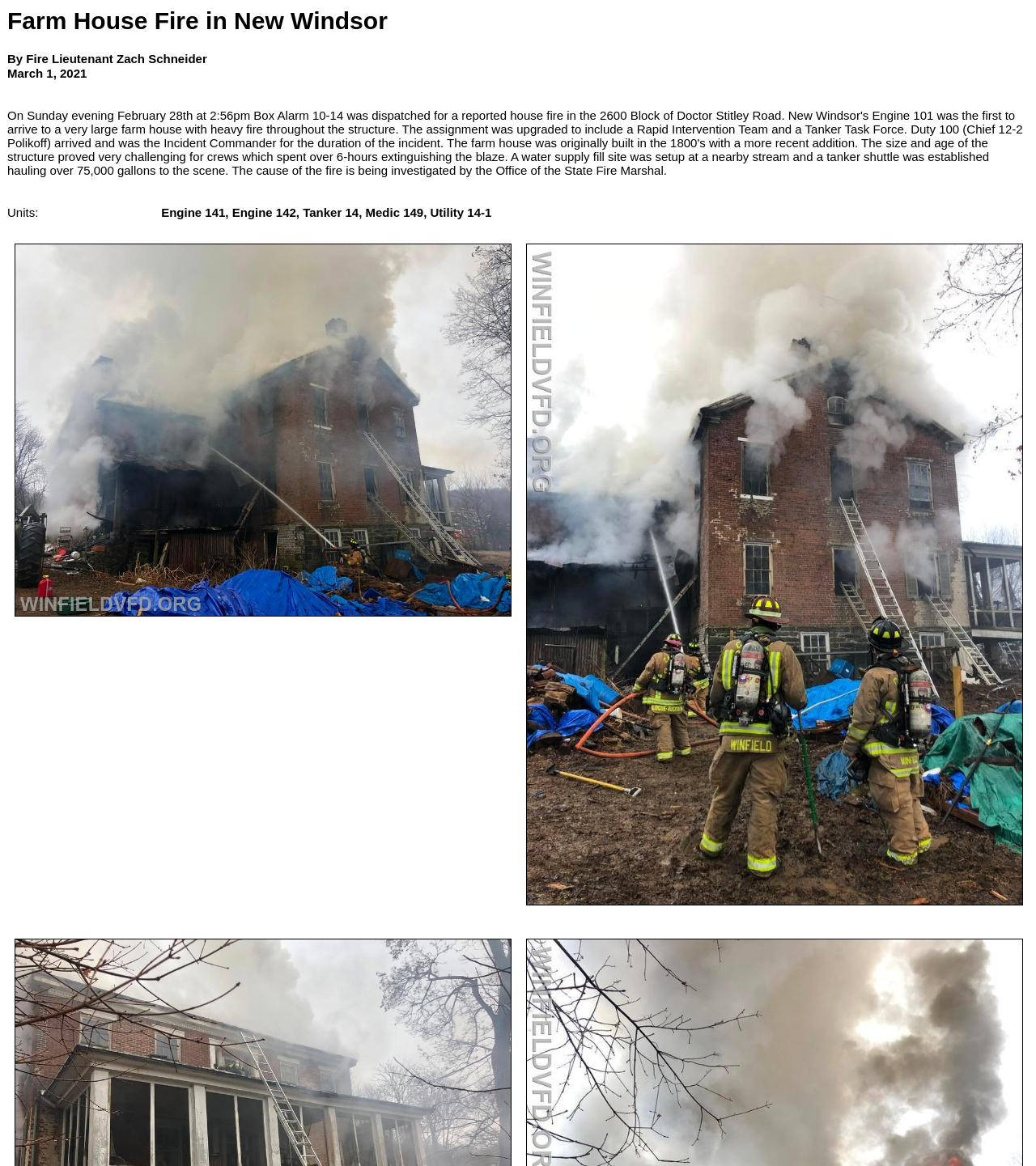Use a single word or phrase to answer the question:
What is the date of the incident?

February 28th